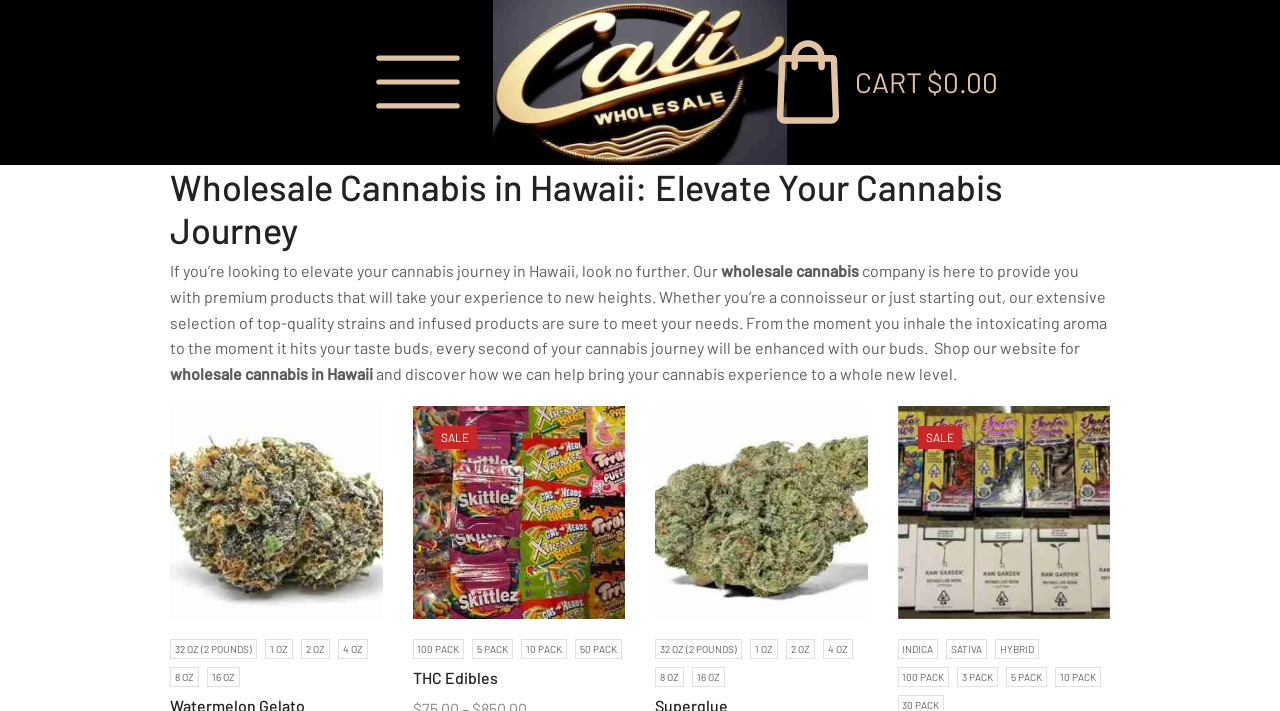Explain in detail what is displayed on the webpage.

This webpage is about wholesale cannabis products in Hawaii. At the top, there is a banner image and a link to "California Wholesale Cannabis Delivered" with an accompanying image. To the right of these elements, there is a cart link with a "$0.00" label and an image.

Below the banner, there is a heading that reads "Wholesale Cannabis in Hawaii: Elevate Your Cannabis Journey". This is followed by a paragraph of text that describes the company's mission to provide premium cannabis products to customers in Hawaii. The text is divided into three sections, with the middle section highlighted in a different color.

Underneath the introductory text, there are several sections showcasing different cannabis products. Each section has a heading, an image, and a "QUICK VIEW" button. The products include Wholesale Cannabis Flower Watermelon Gelato Strain, Wholesale Cannabis Edibles, THC Edibles, Wholesale Cannabis Flower Superglue Strain, and live resin carts THC cartridges. Each product has a list of options with different quantities, such as 1 OZ, 4 OZ, 8 OZ, and 32 OZ (2 POUNDS).

Throughout the page, there are several "SALE" labels and indicators of different strains, such as INDICA, SATIVA, and HYBRID. The page has a clean and organized layout, making it easy to navigate and find specific products.